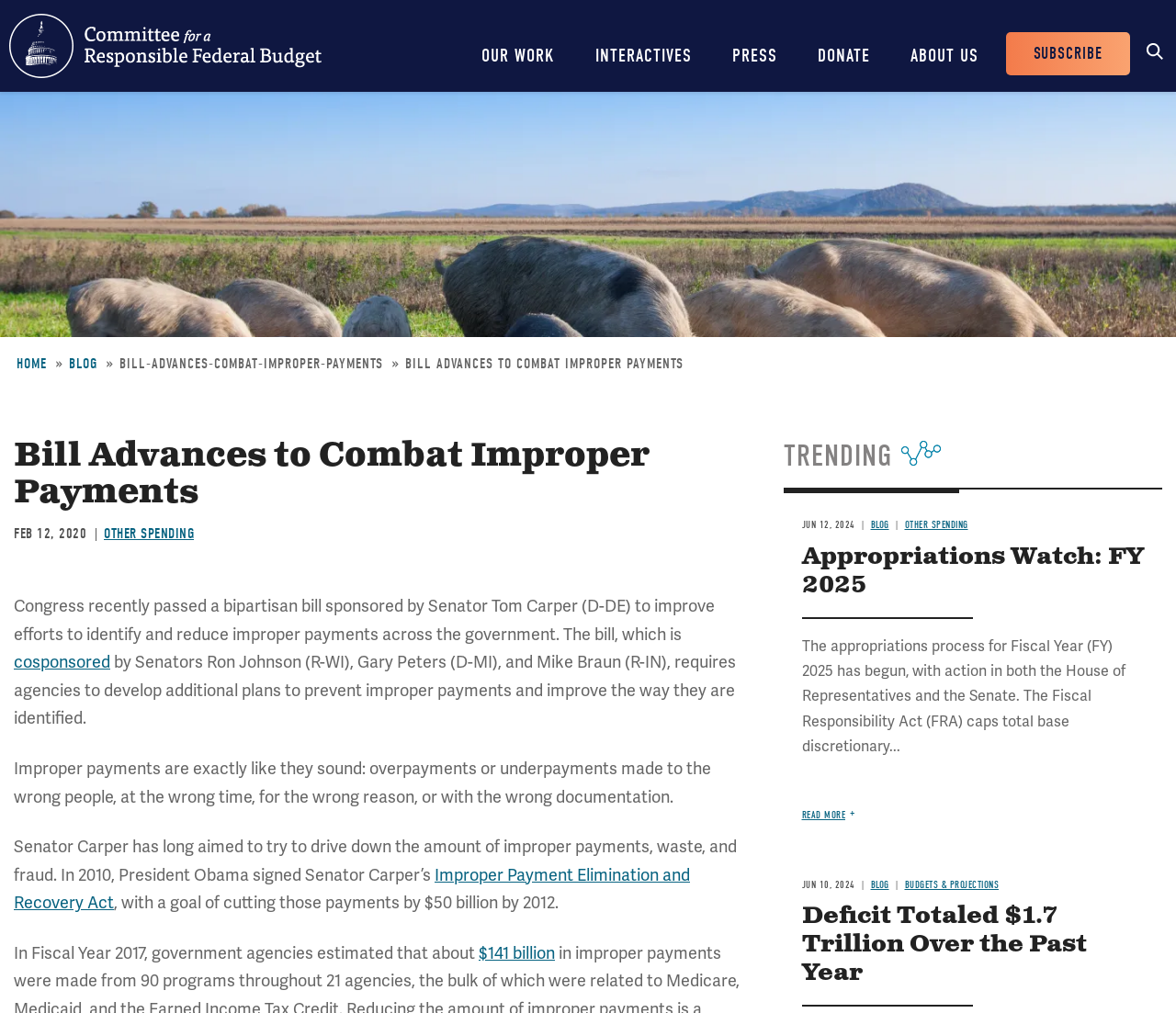Provide a one-word or short-phrase answer to the question:
What is the estimated amount of improper payments in Fiscal Year 2017?

$141 billion